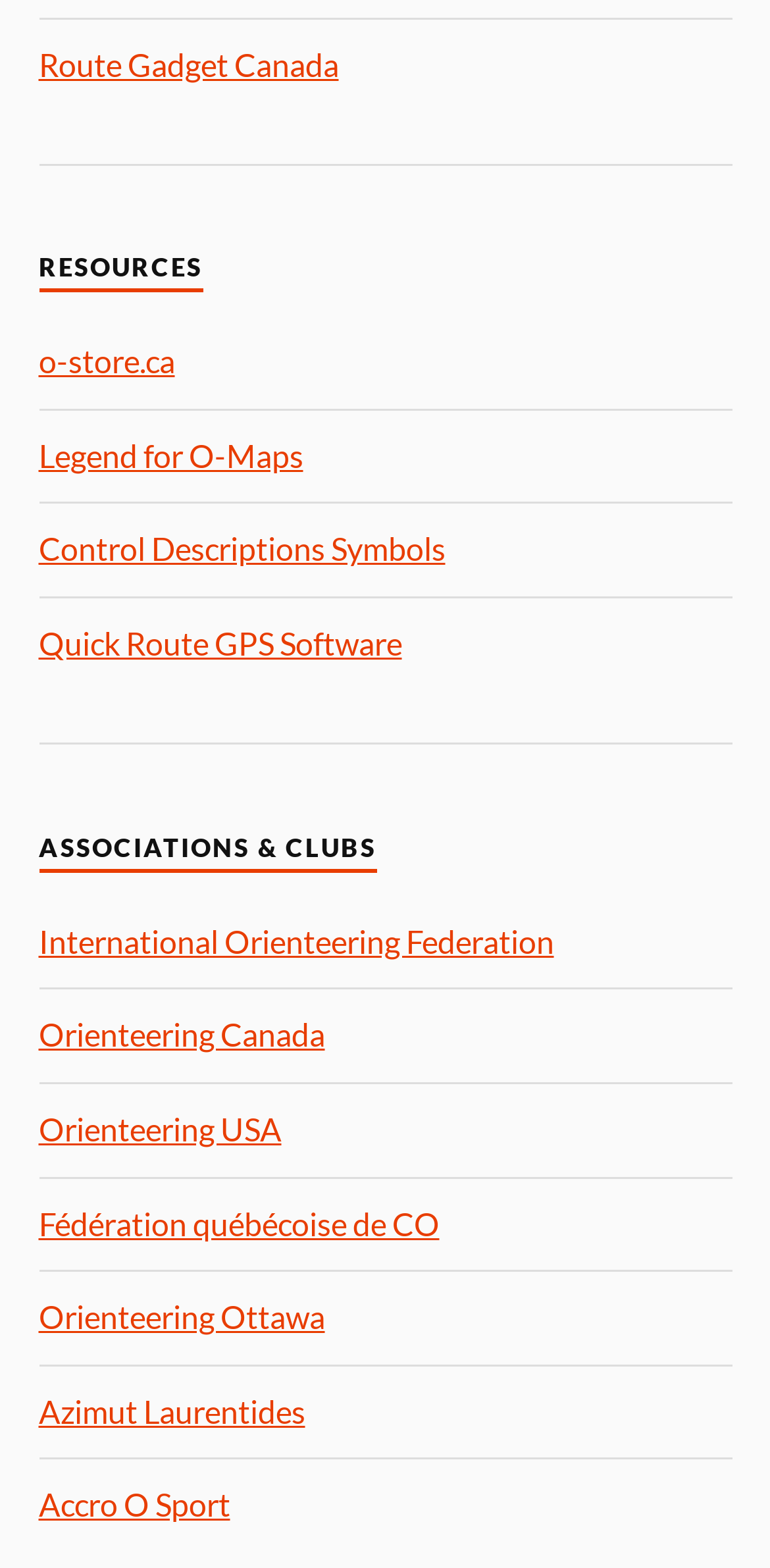How many links are there under the 'RESOURCES' heading?
Please provide a single word or phrase as the answer based on the screenshot.

5